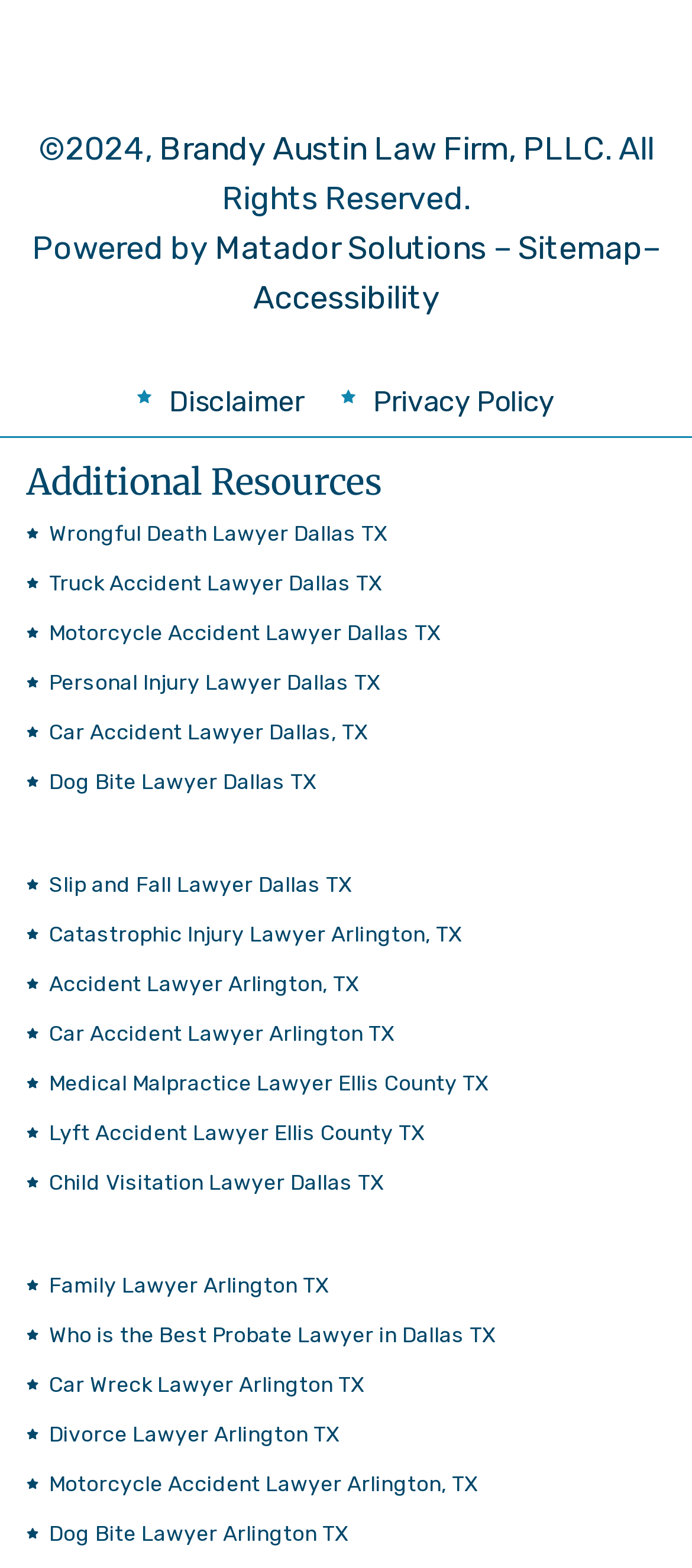Highlight the bounding box coordinates of the element you need to click to perform the following instruction: "Check the Disclaimer."

[0.198, 0.24, 0.439, 0.267]